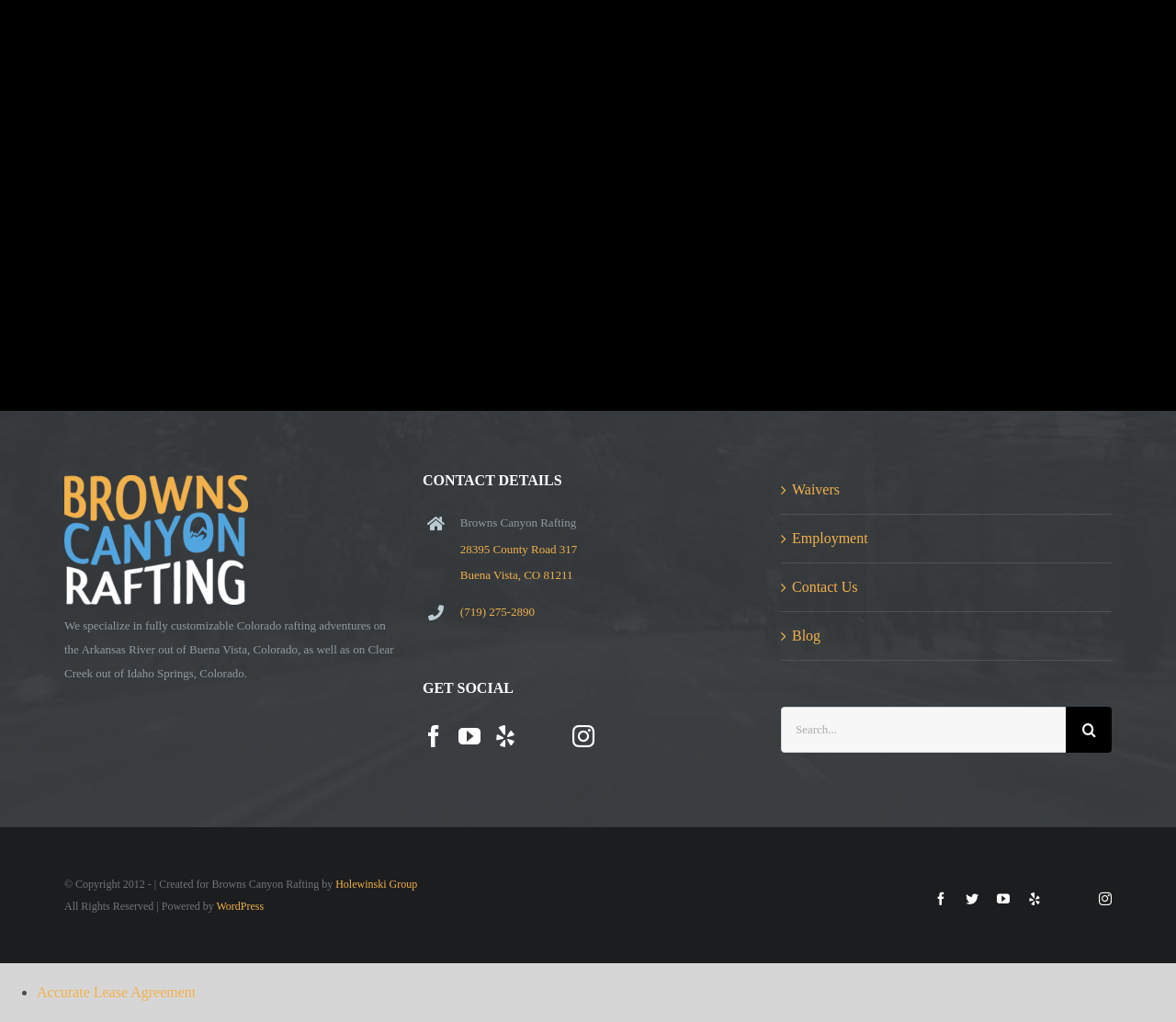Provide the bounding box coordinates of the HTML element this sentence describes: "Accurate Lease Agreement". The bounding box coordinates consist of four float numbers between 0 and 1, i.e., [left, top, right, bottom].

[0.031, 0.963, 0.167, 0.978]